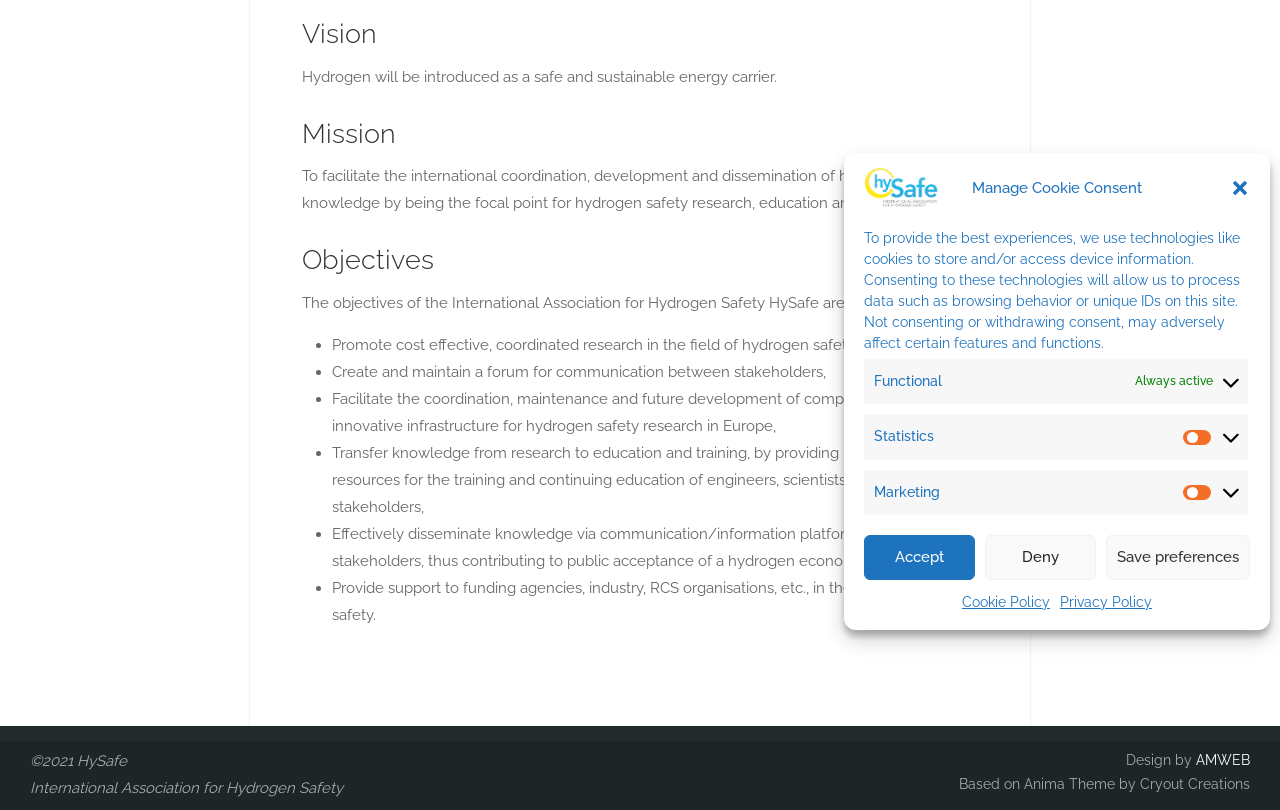Find the bounding box coordinates for the HTML element described in this sentence: "AMWEB". Provide the coordinates as four float numbers between 0 and 1, in the format [left, top, right, bottom].

[0.931, 0.928, 0.977, 0.948]